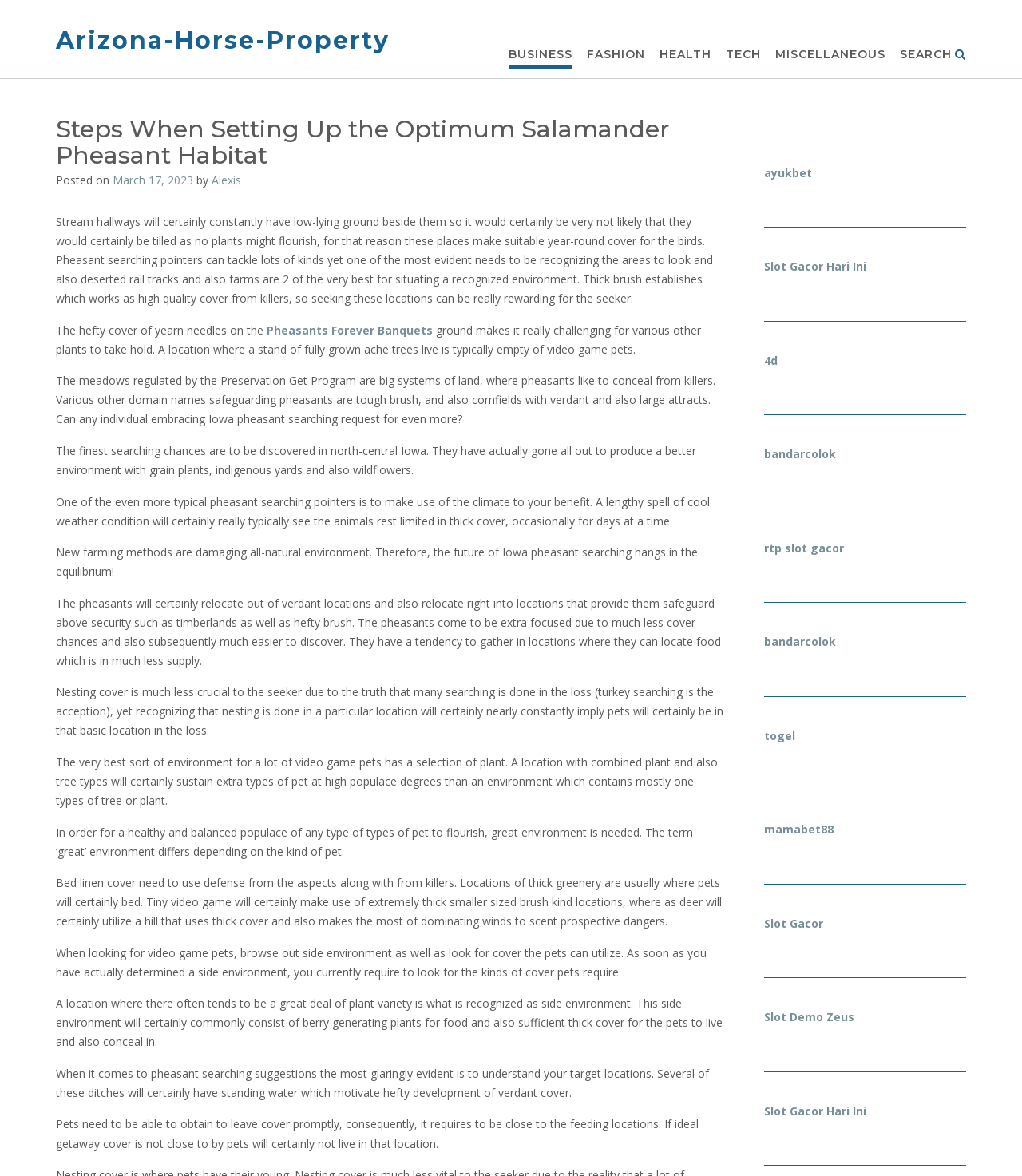Indicate the bounding box coordinates of the element that must be clicked to execute the instruction: "Search for something". The coordinates should be given as four float numbers between 0 and 1, i.e., [left, top, right, bottom].

[0.88, 0.04, 0.931, 0.052]